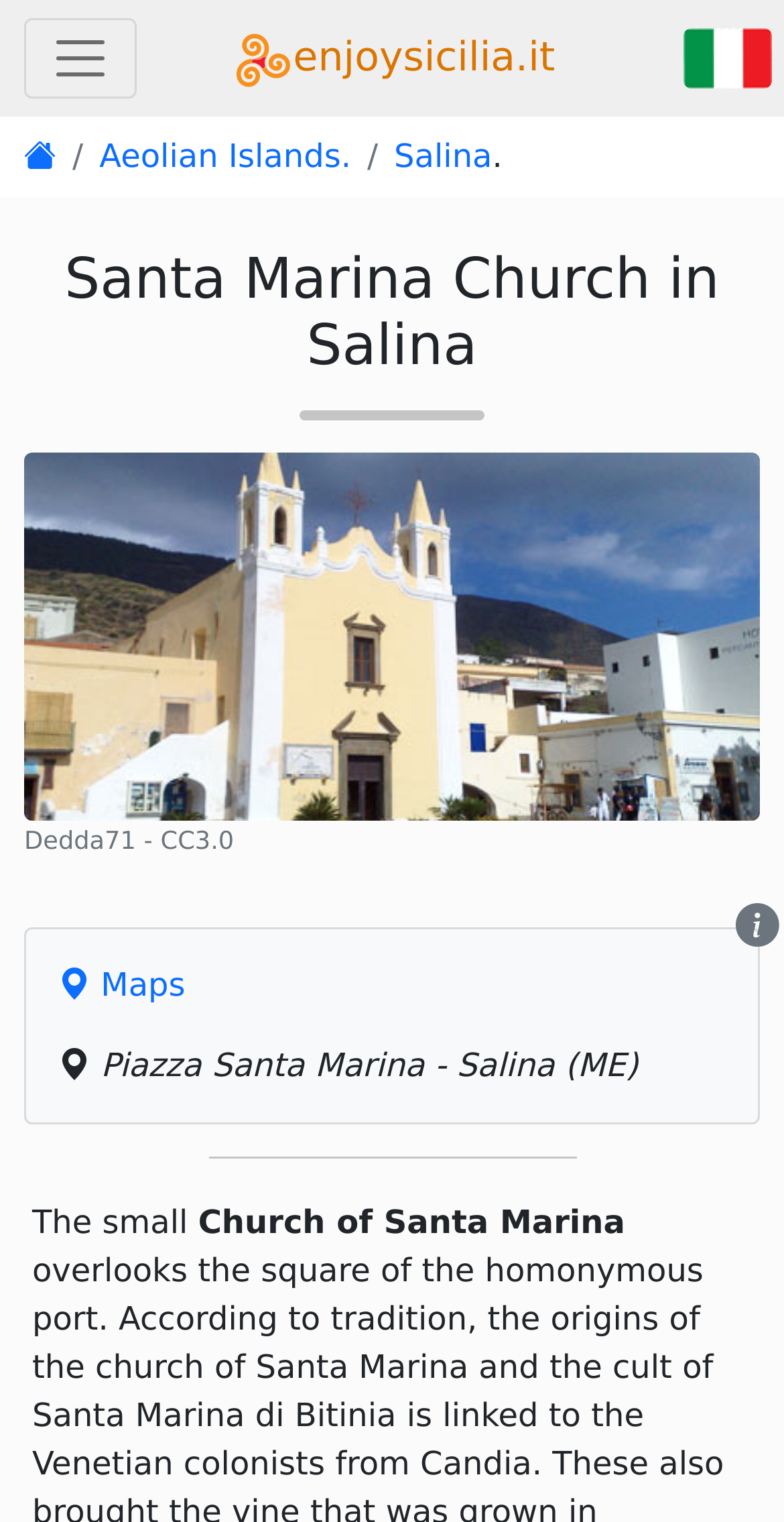What is the name of the island where Santa Marina Church is located?
Please provide a comprehensive answer based on the contents of the image.

I found the answer by looking at the link 'Salina' which is located above the heading 'Santa Marina Church in Salina', indicating that the church is located on the island of Salina.